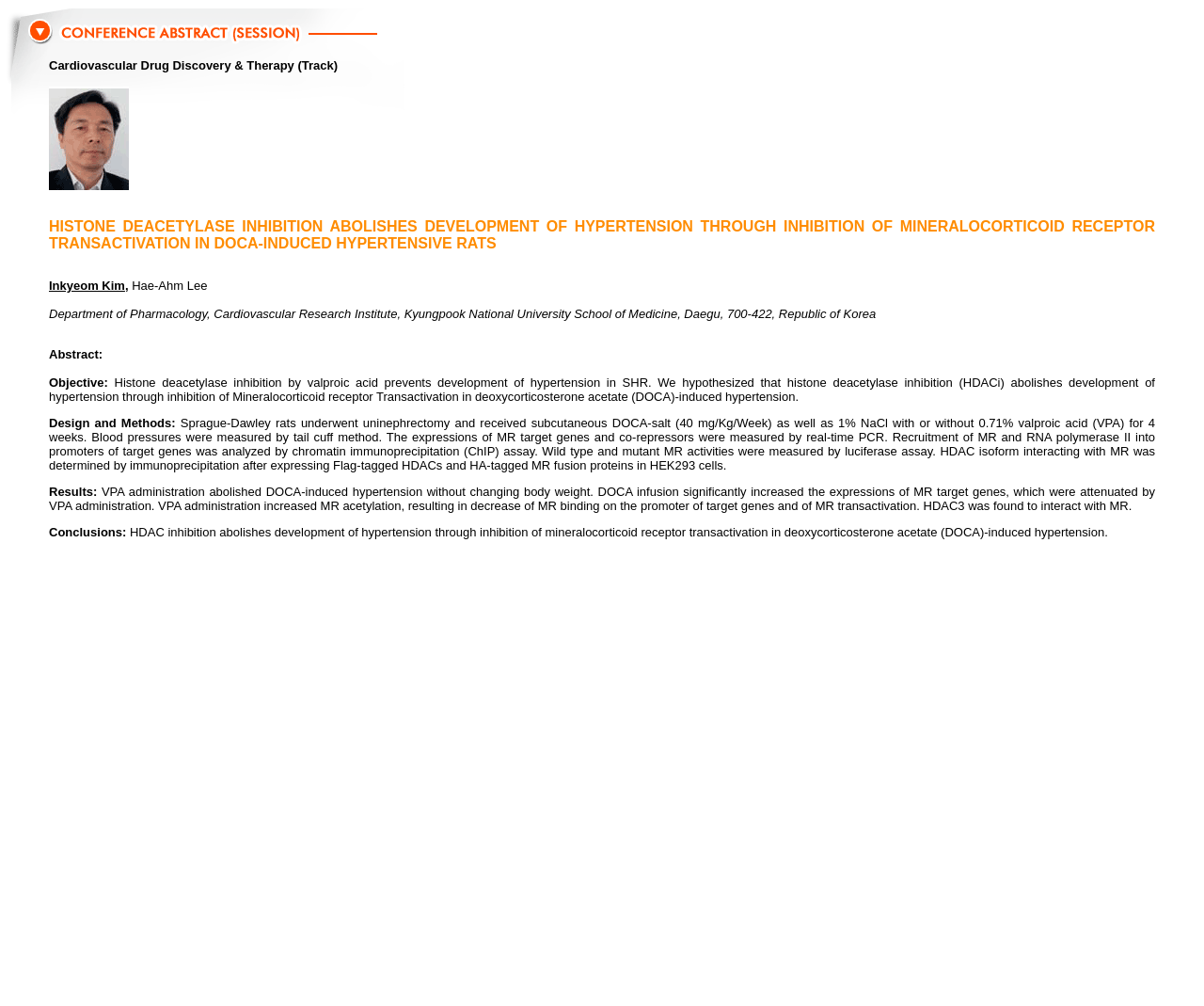Please answer the following query using a single word or phrase: 
What is the result of VPA administration?

Abolished DOCA-induced hypertension